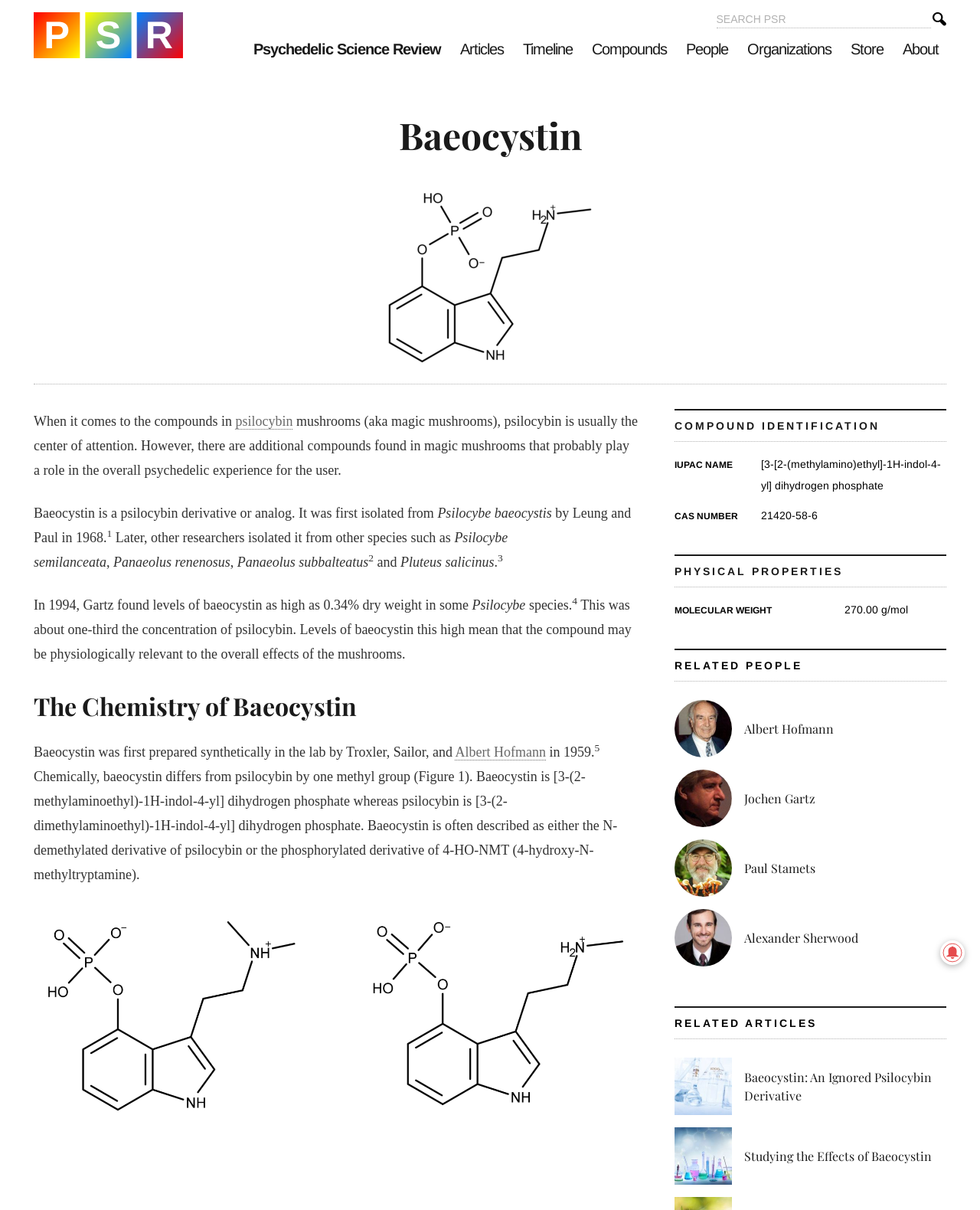Offer a thorough description of the webpage.

The webpage is about Baeocystin, a psilocybin derivative or analog. At the top, there is a header with the title "Baeocystin - Psychedelic Science Review" and a search bar with a button. Below the header, there are several links to different sections of the website, including "Articles", "Timeline", "Compounds", "People", "Organizations", "Store", and "About".

The main content of the page is divided into several sections. The first section has a heading "Baeocystin" and provides an introduction to the compound, stating that it was first isolated from Psilocybe baeocystis mushrooms in 1968. There is also a figure showing the chemical structure of baeocystin.

The next section discusses the chemistry of baeocystin, explaining that it differs from psilocybin by one methyl group. There is an image comparing the chemical structures of psilocybin and baeocystin.

Following this, there are sections on compound identification, physical properties, and related people, including Albert Hofmann, Jochen Gartz, Paul Stamets, and Alexander Sherwood. Each of these sections provides information about the person's work related to baeocystin.

Finally, there is a section on related articles, with a link to an article titled "Baeocystin: An Ignored Psilocybin Derivative".